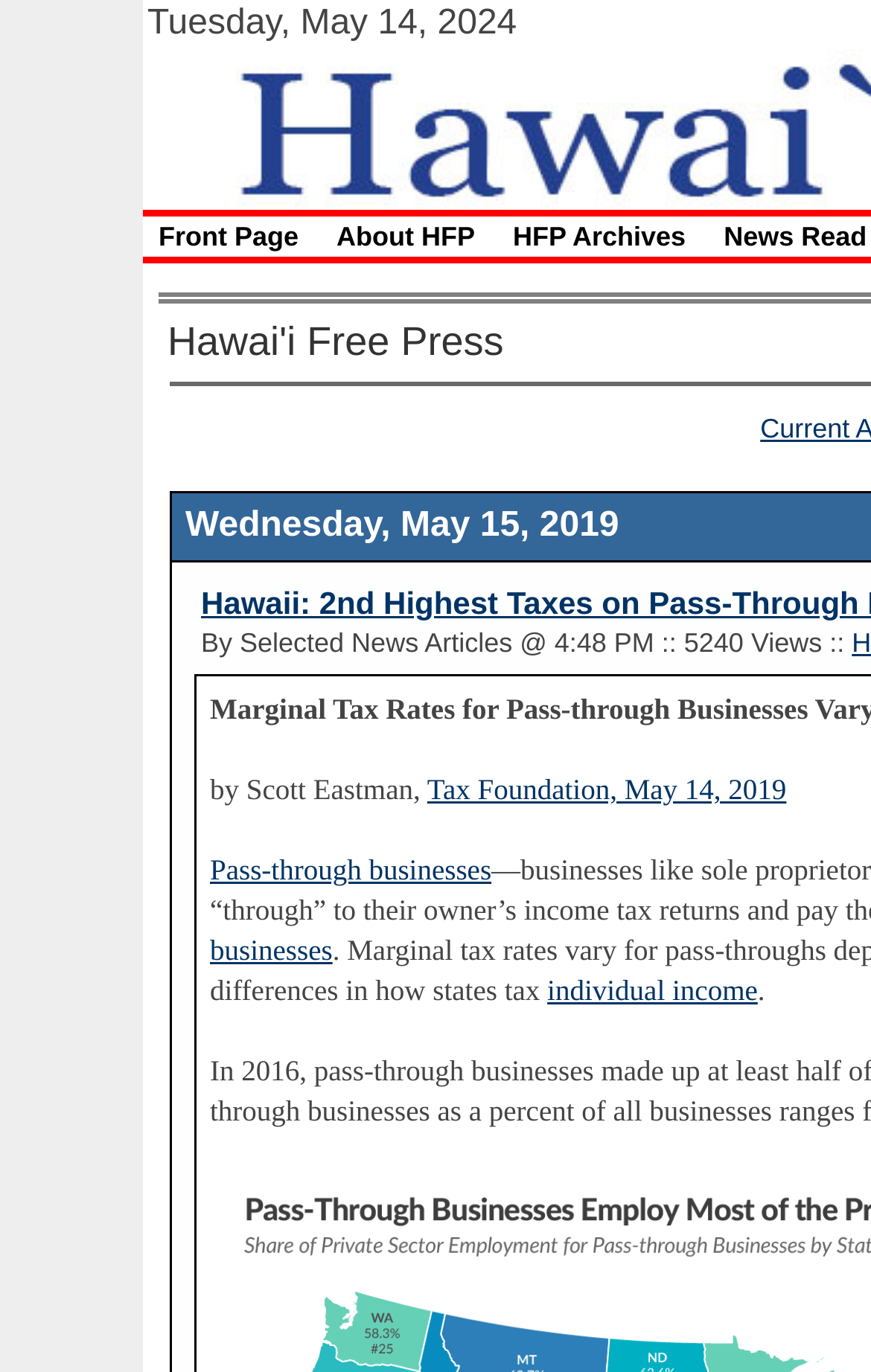Provide the bounding box coordinates in the format (top-left x, top-left y, bottom-right x, bottom-right y). All values are floating point numbers between 0 and 1. Determine the bounding box coordinate of the UI element described as: Tax Foundation, May 14, 2019

[0.49, 0.563, 0.903, 0.587]